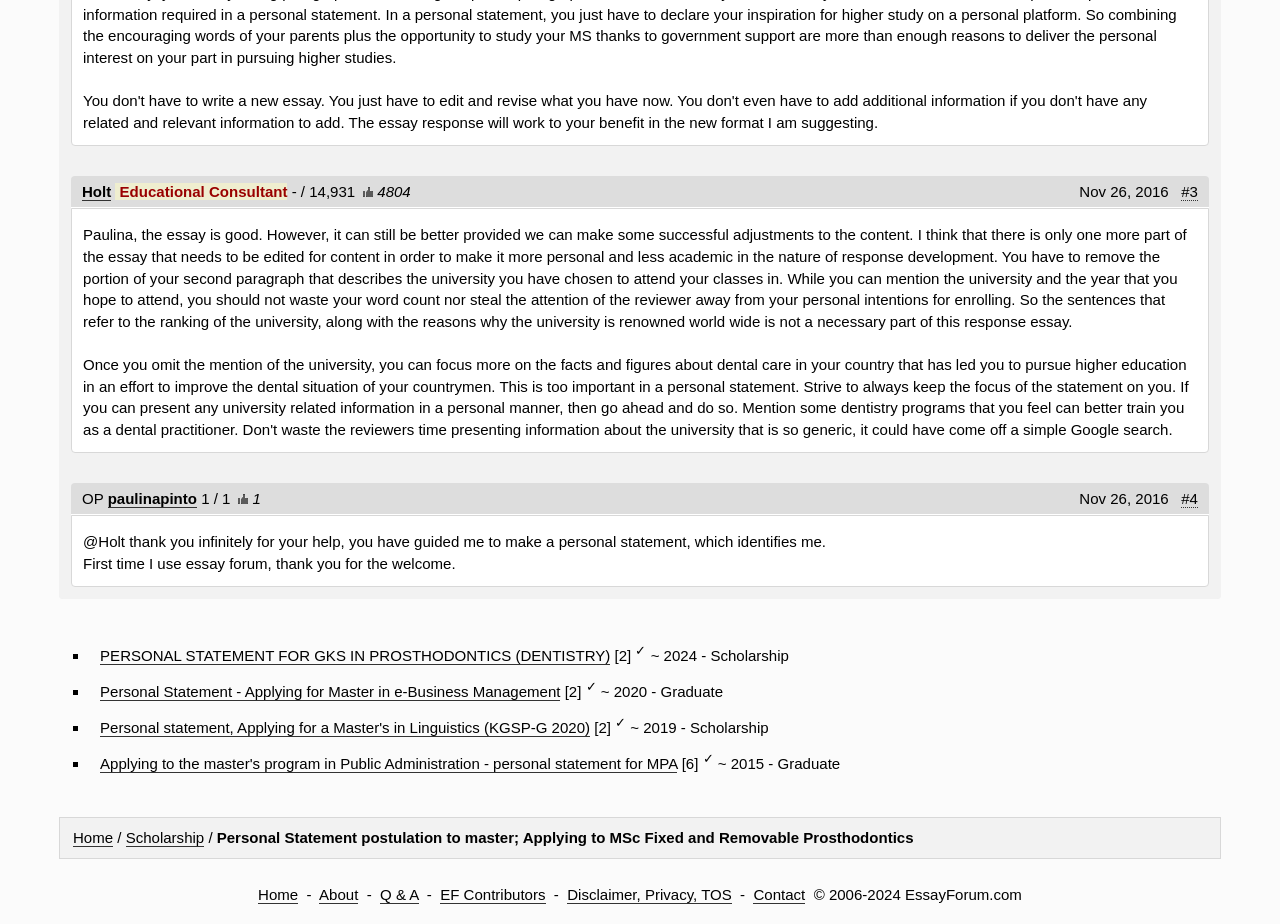Locate the UI element that matches the description Disclaimer, Privacy, TOS in the webpage screenshot. Return the bounding box coordinates in the format (top-left x, top-left y, bottom-right x, bottom-right y), with values ranging from 0 to 1.

[0.443, 0.959, 0.572, 0.978]